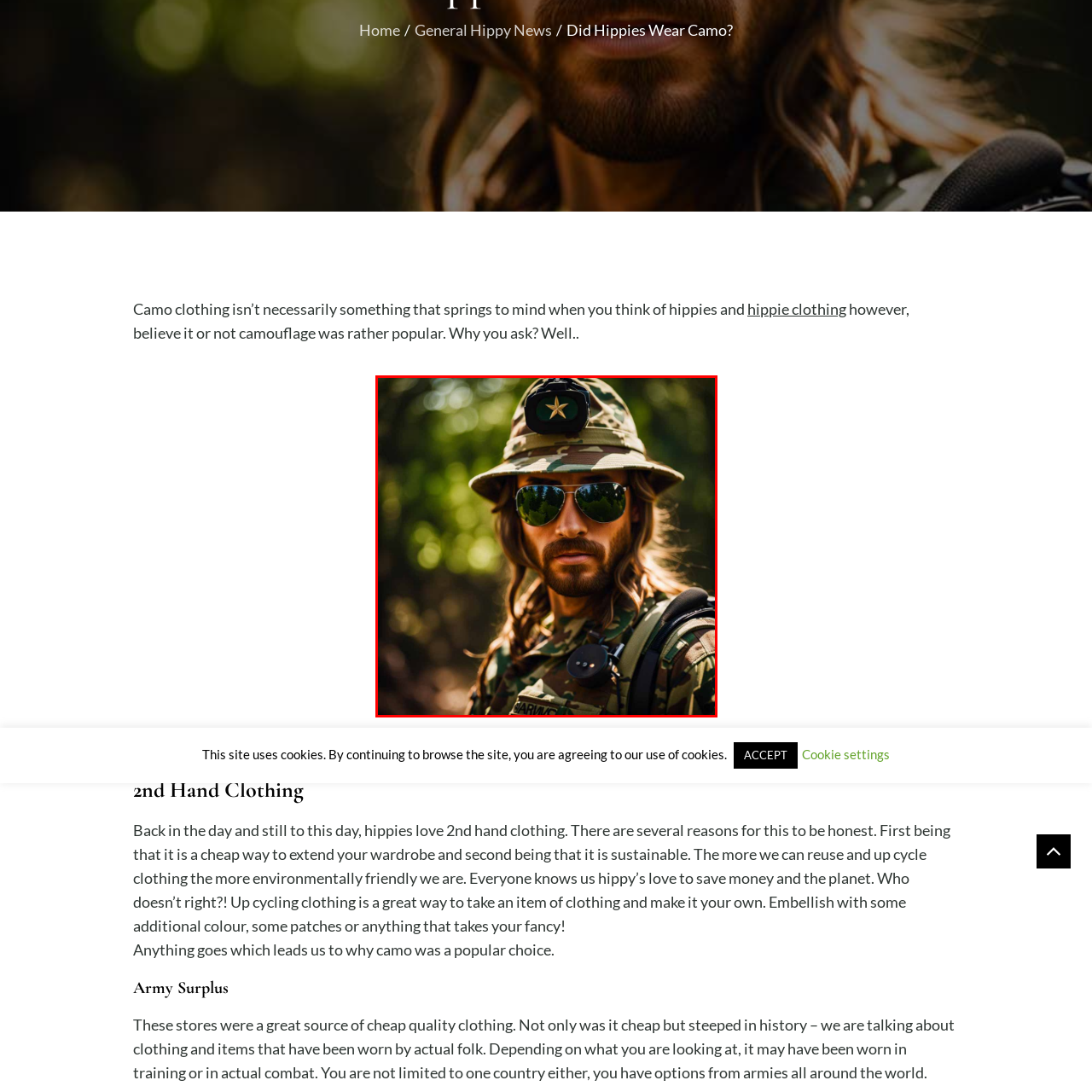What is the purpose of the gear on the figure?
Direct your attention to the image marked by the red bounding box and provide a detailed answer based on the visual details available.

The tactical gear, including a radio earpiece, suggests that the figure is ready for action or exploration, implying that he is prepared for a mission or an adventure.